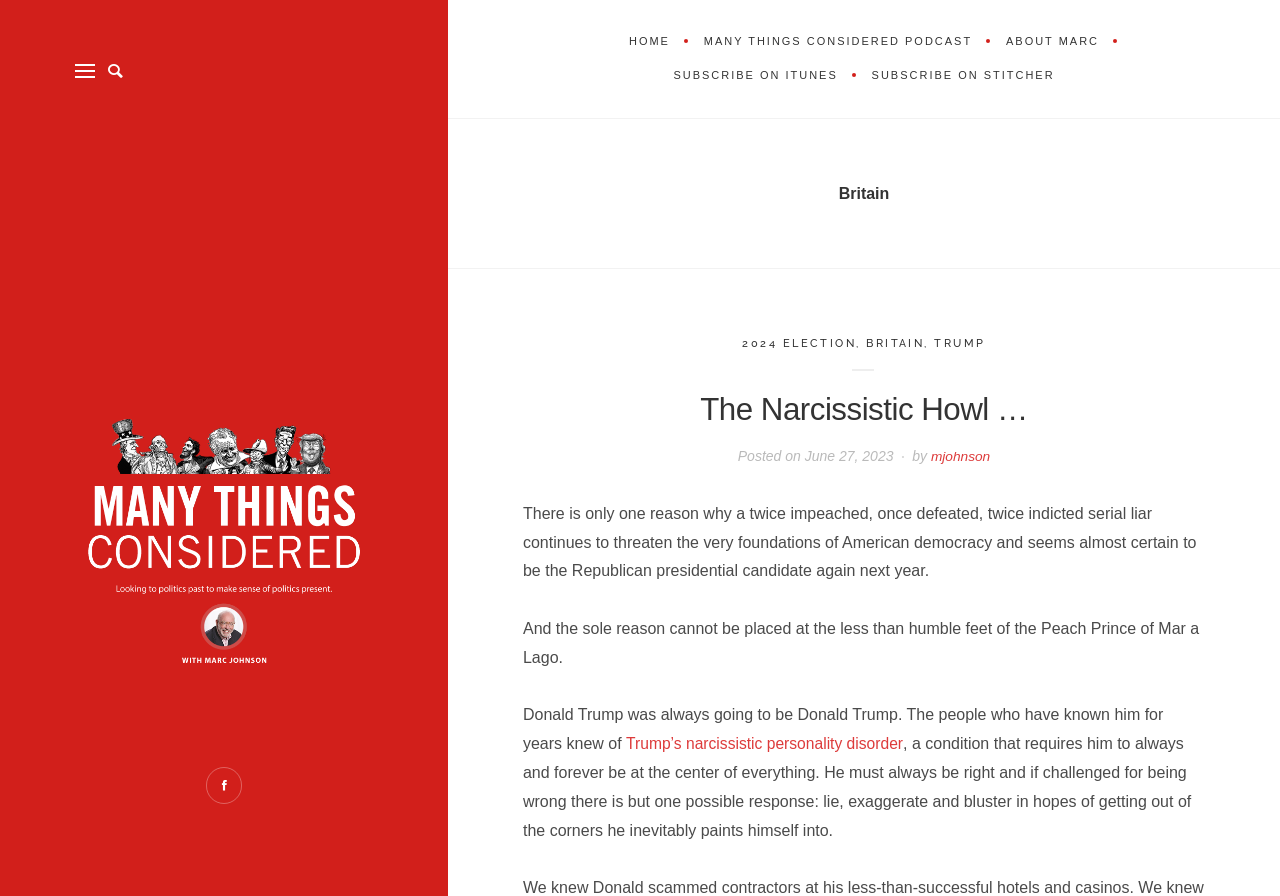Provide the bounding box coordinates of the section that needs to be clicked to accomplish the following instruction: "Subscribe on iTunes."

[0.514, 0.066, 0.666, 0.103]